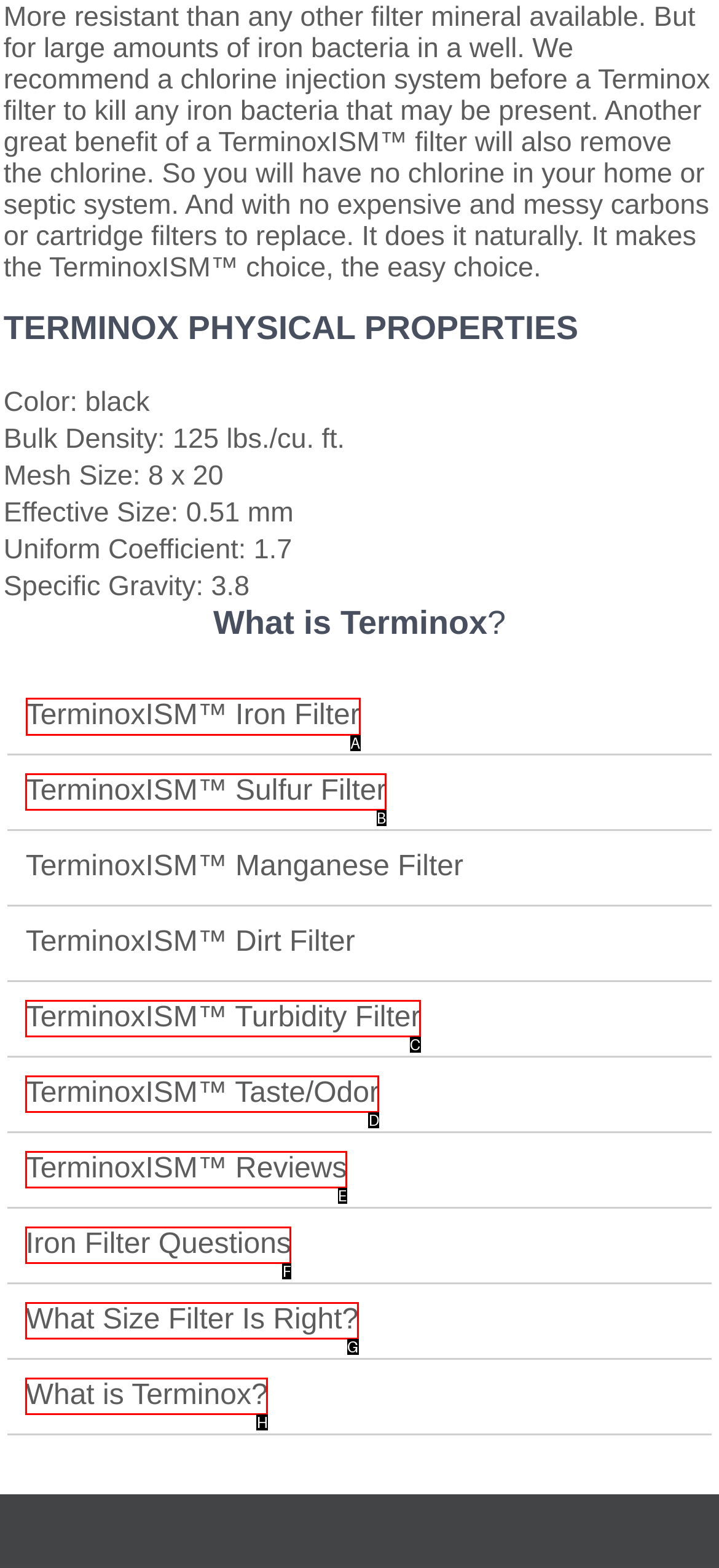Select the letter of the element you need to click to complete this task: Click on 'TerminoxISM Iron Filter'
Answer using the letter from the specified choices.

A